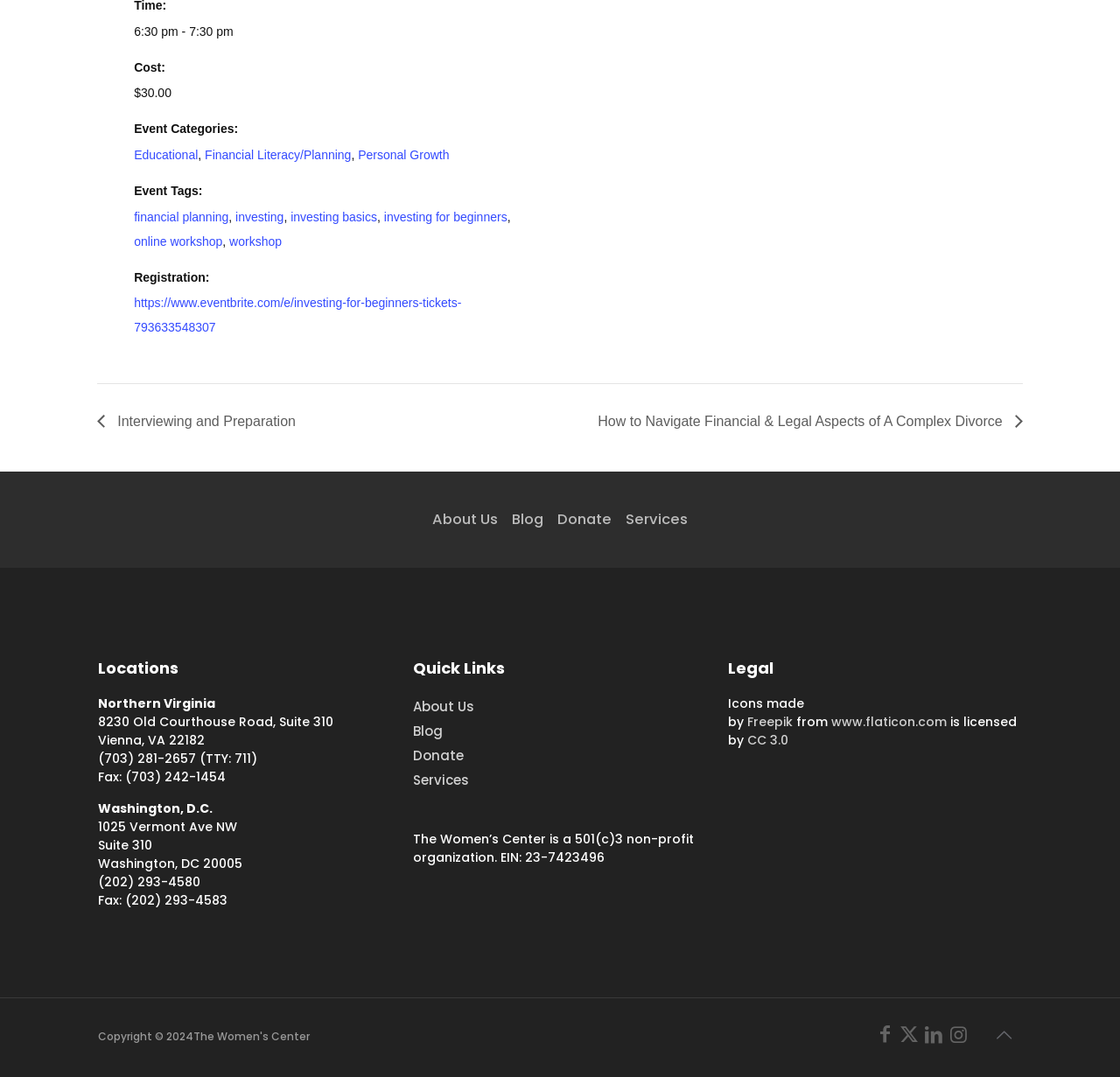What is the cost of the event?
Deliver a detailed and extensive answer to the question.

I found the cost of the event by looking at the description list detail element, which contains the text '$30.00'.